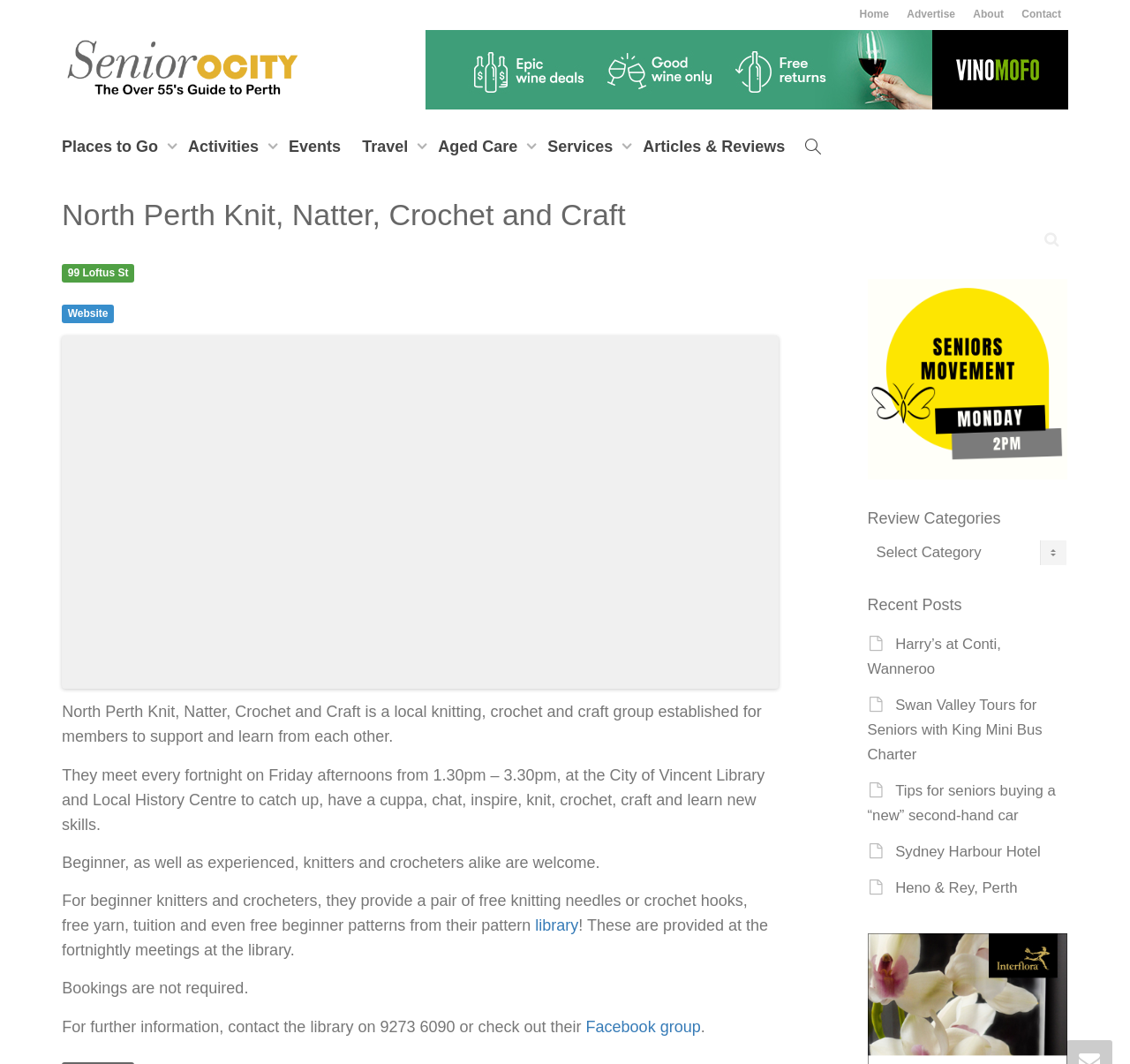Please predict the bounding box coordinates of the element's region where a click is necessary to complete the following instruction: "Contact the library for further information". The coordinates should be represented by four float numbers between 0 and 1, i.e., [left, top, right, bottom].

[0.518, 0.957, 0.62, 0.973]